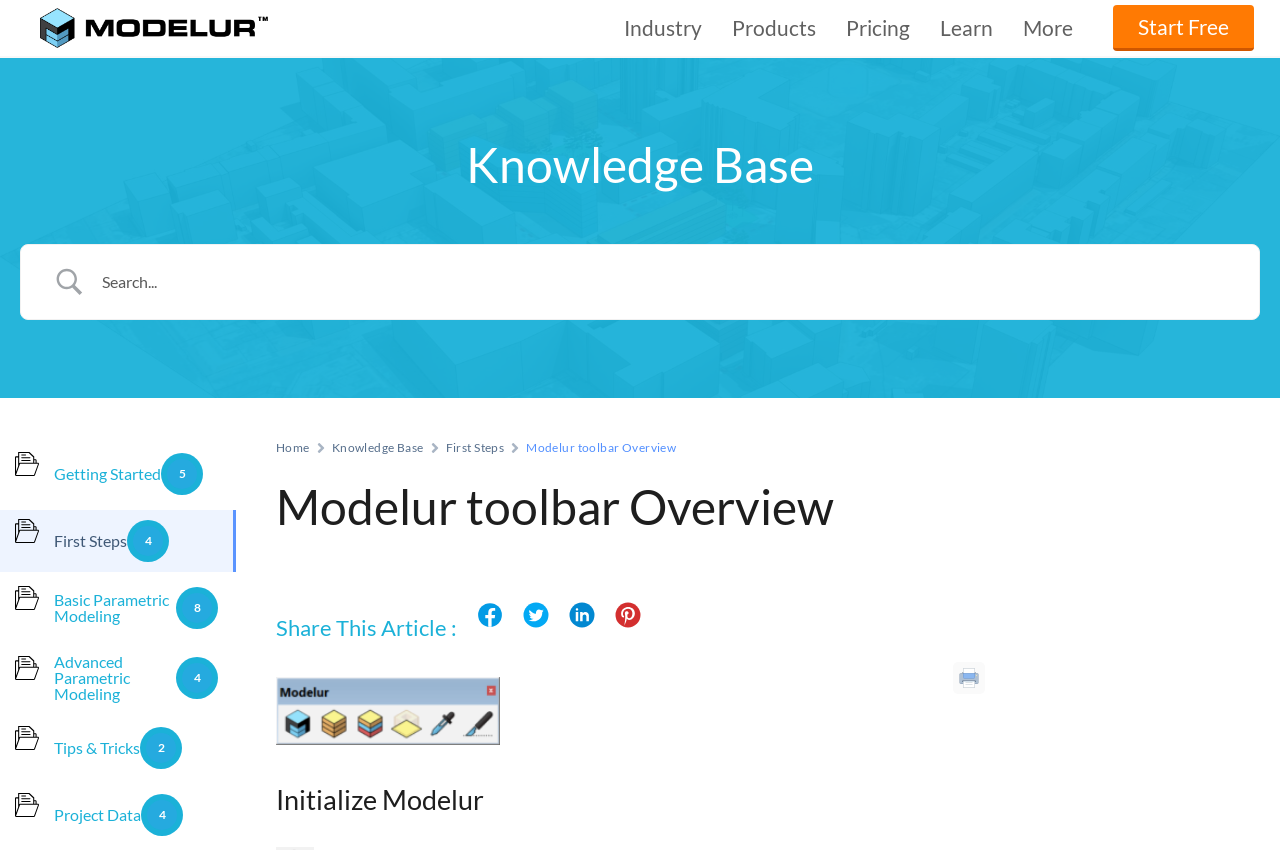Please specify the bounding box coordinates of the area that should be clicked to accomplish the following instruction: "Go to the 'Industry' page". The coordinates should consist of four float numbers between 0 and 1, i.e., [left, top, right, bottom].

[0.488, 0.021, 0.548, 0.045]